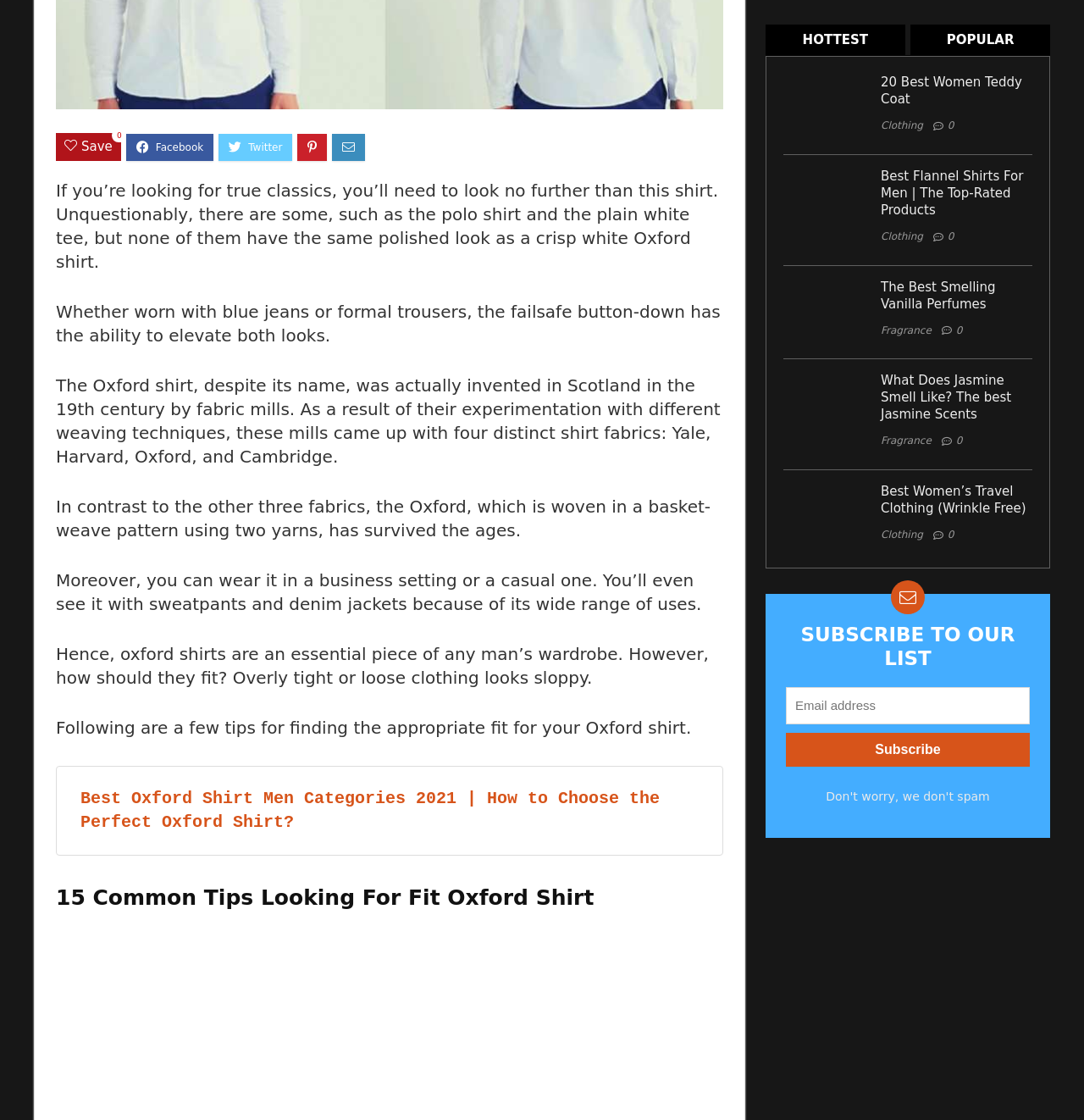Give the bounding box coordinates for the element described by: "alt="women's travel clothing"".

[0.723, 0.431, 0.801, 0.445]